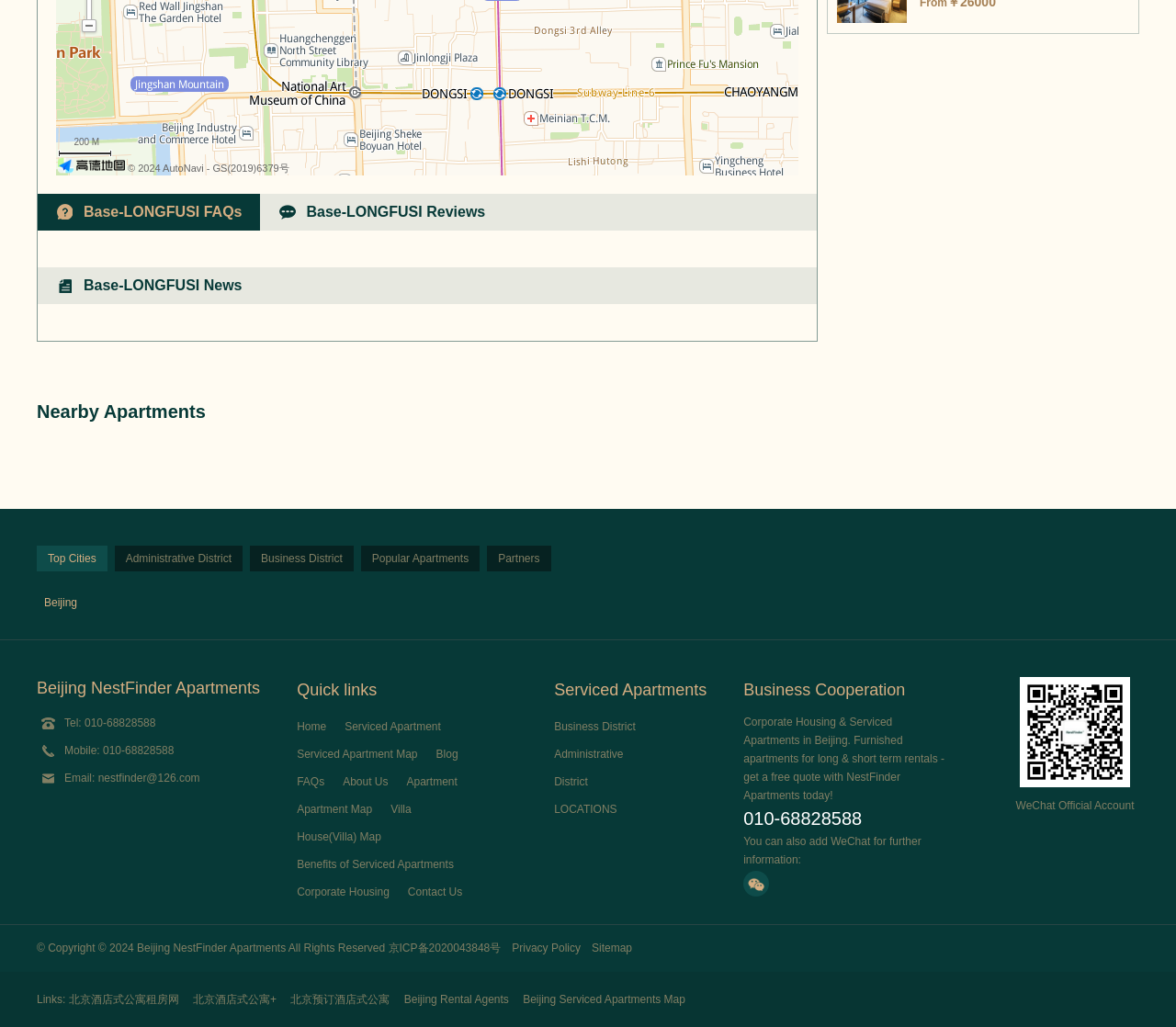Please locate the bounding box coordinates of the region I need to click to follow this instruction: "Get a quote with NestFinder Apartments".

[0.632, 0.697, 0.803, 0.781]